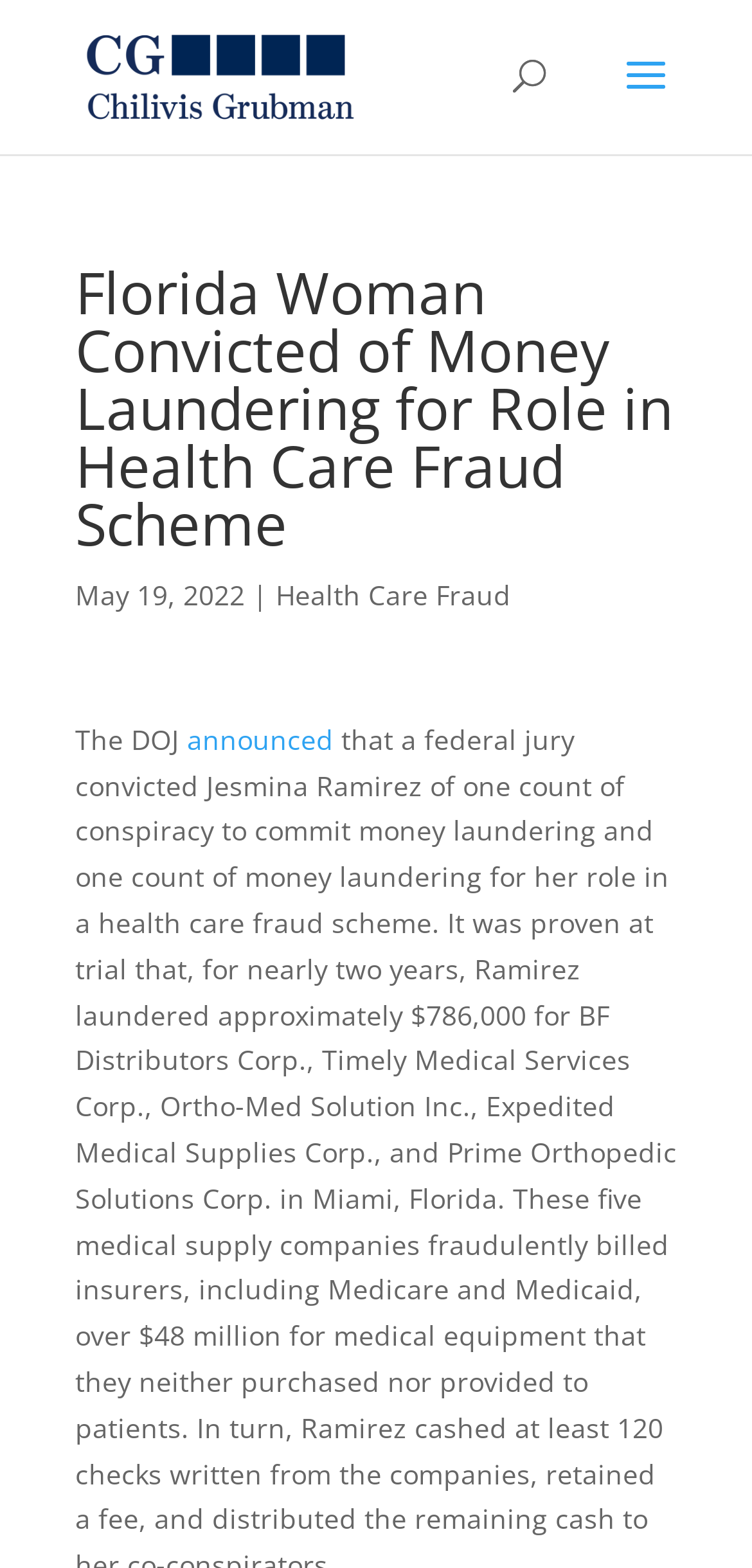Please determine the bounding box coordinates for the element with the description: "announced".

[0.249, 0.46, 0.444, 0.483]